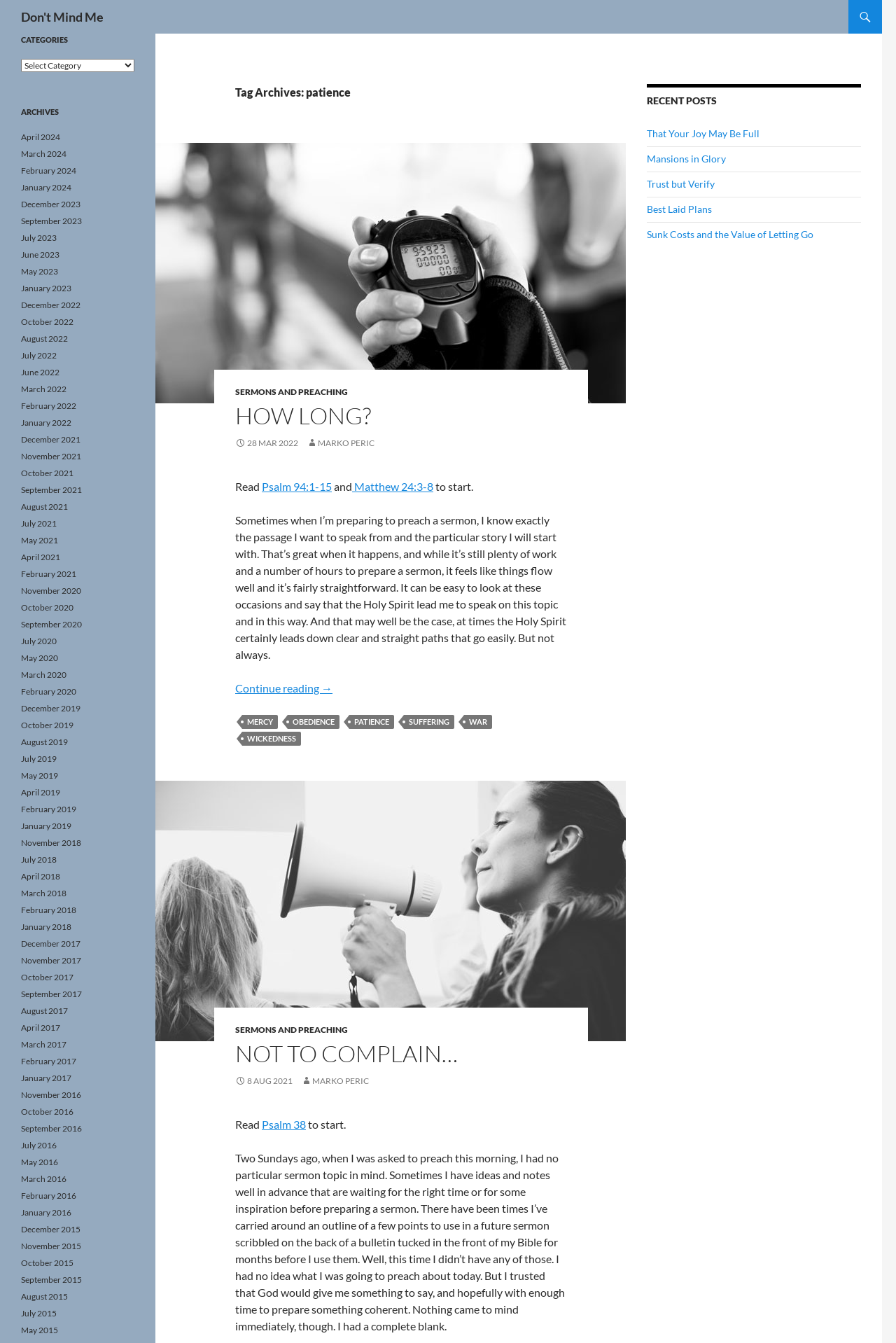For the element described, predict the bounding box coordinates as (top-left x, top-left y, bottom-right x, bottom-right y). All values should be between 0 and 1. Element description: Continue reading How Long? →

[0.262, 0.507, 0.371, 0.517]